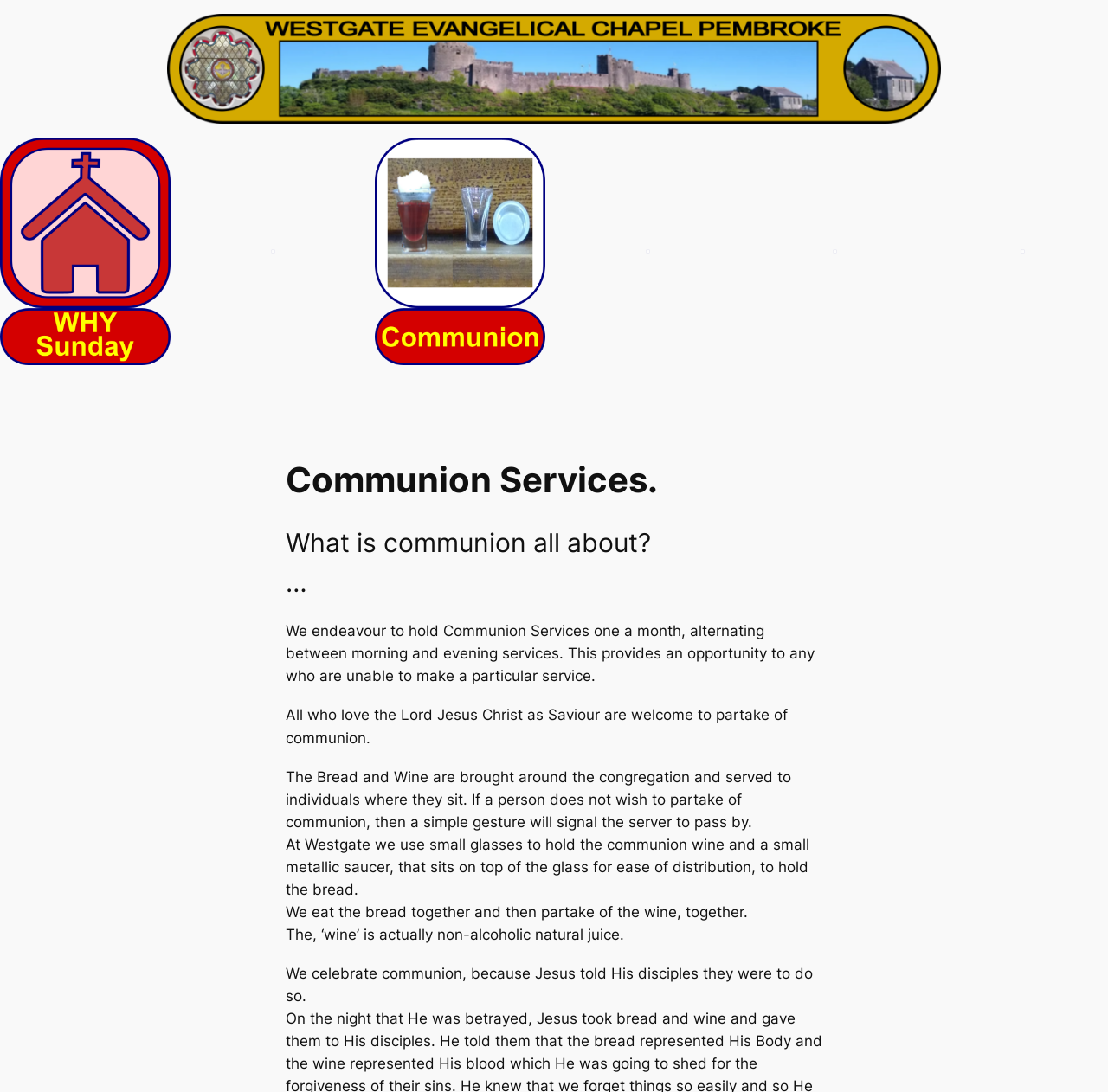What is communion all about?
Answer with a single word or phrase by referring to the visual content.

Communion Services